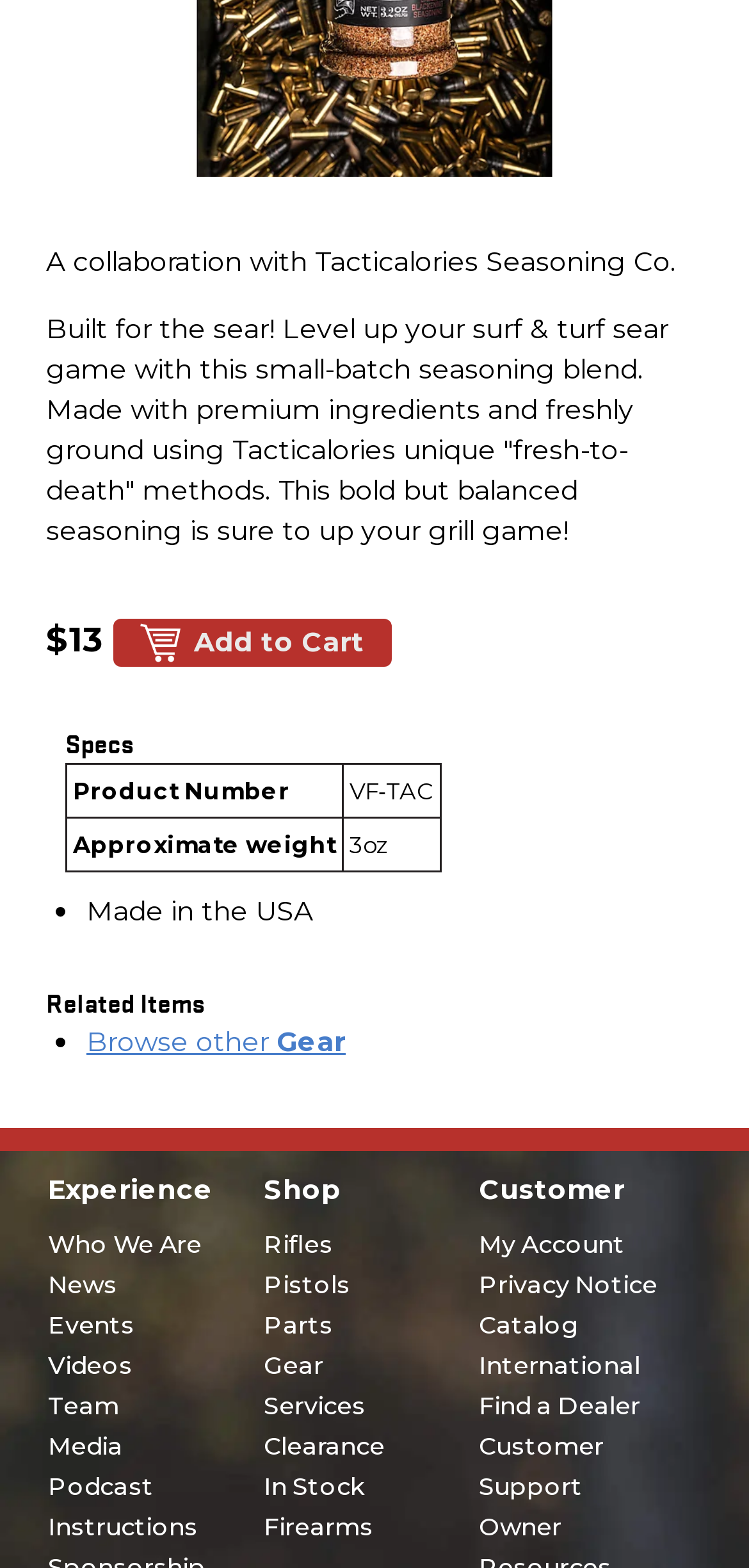Please find the bounding box coordinates (top-left x, top-left y, bottom-right x, bottom-right y) in the screenshot for the UI element described as follows: Owner Resources

[0.639, 0.701, 0.816, 0.745]